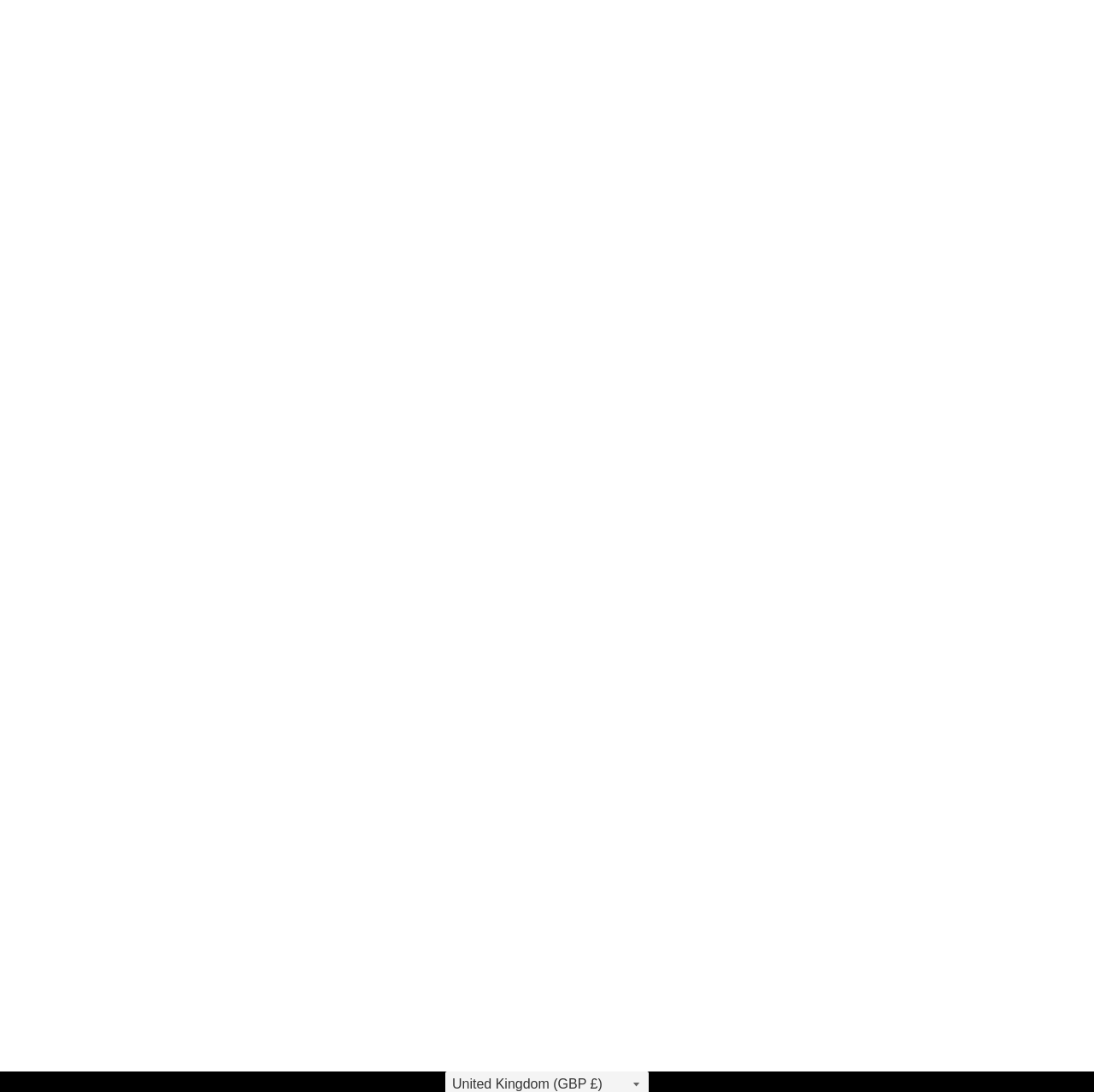What is the price of the Sunset Reserve Marble Wine Cooler?
Make sure to answer the question with a detailed and comprehensive explanation.

I found the price of the Sunset Reserve Marble Wine Cooler by looking at the link with the text 'Regular price £60.00' next to the product image.